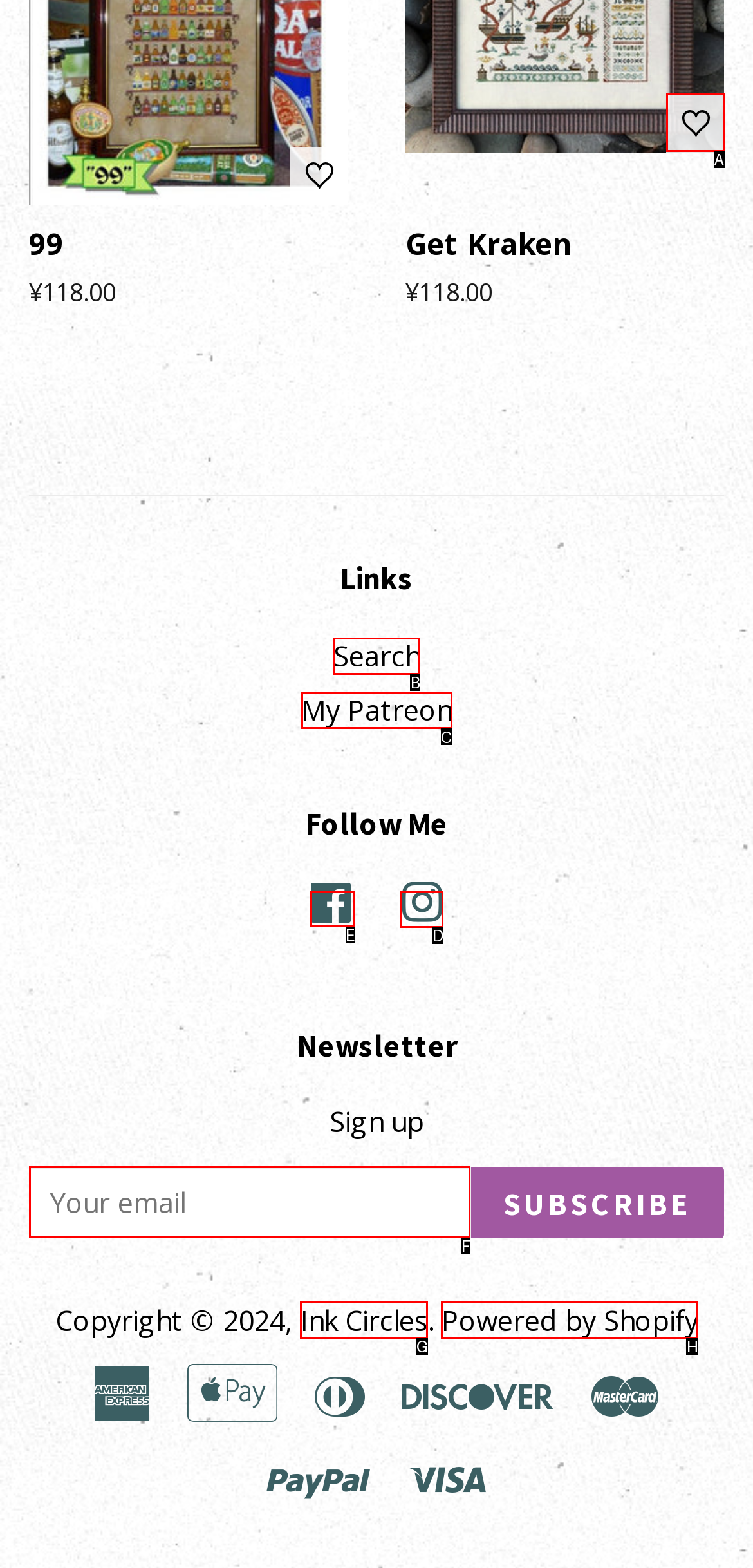Identify the correct lettered option to click in order to perform this task: Visit Facebook. Respond with the letter.

E